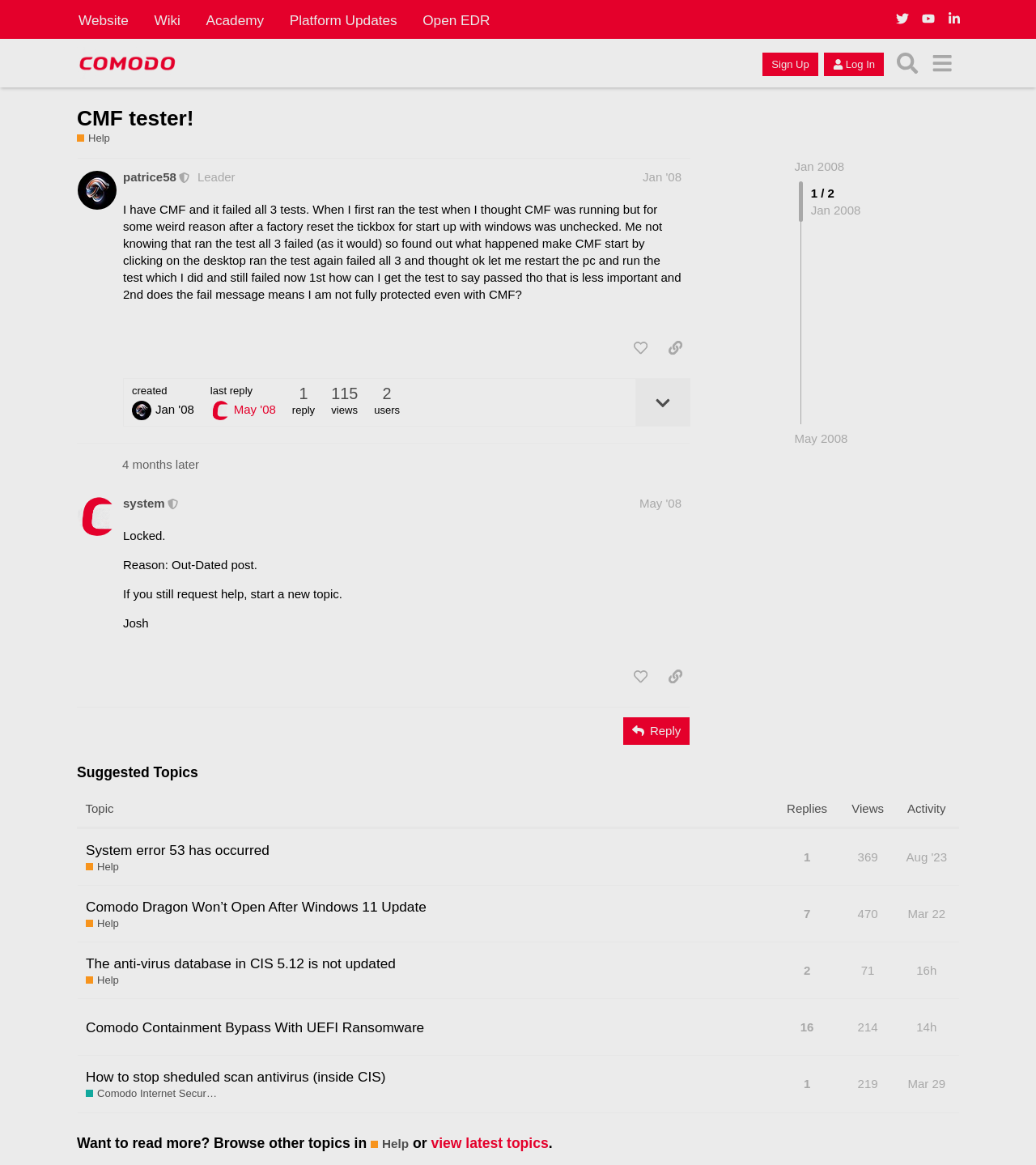What is the reason for locking the topic?
Please give a detailed and elaborate answer to the question based on the image.

I found the answer by looking at the second post in the topic, where I found a static text element with the text 'Locked. Reason: Out-Dated post.'.